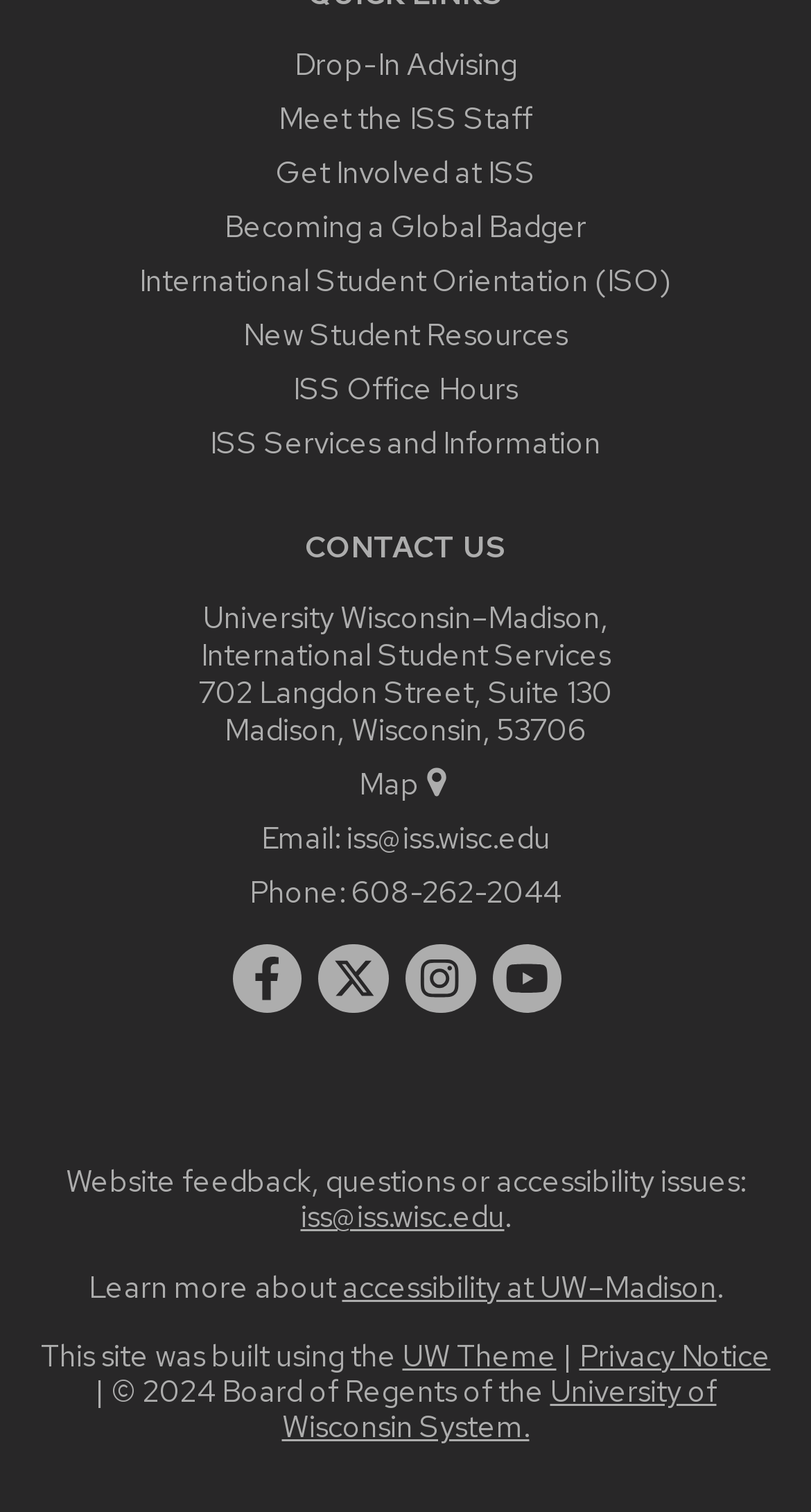Answer this question using a single word or a brief phrase:
What is the name of the university?

University of Wisconsin–Madison